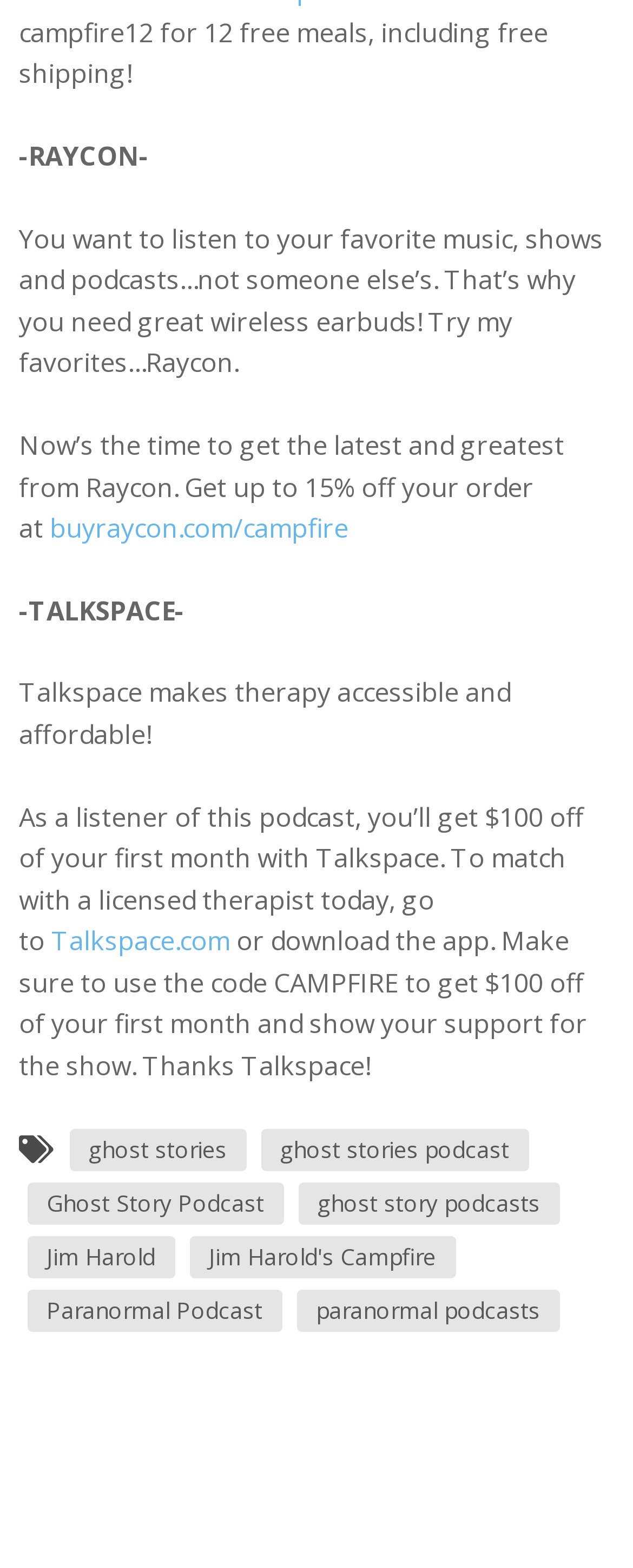Please identify the bounding box coordinates of the element that needs to be clicked to perform the following instruction: "Read the article about Boycott Qatar 2023".

None